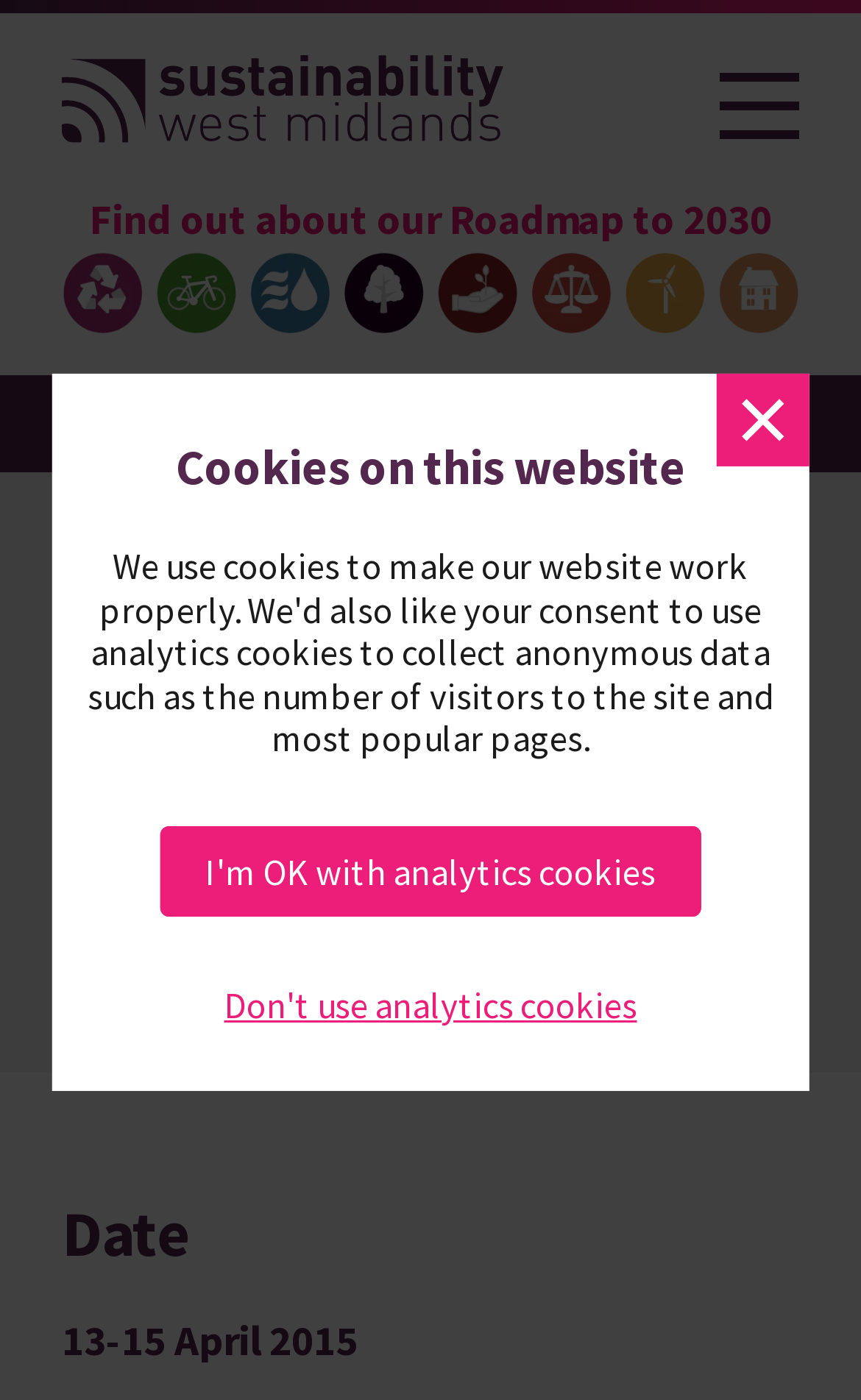Can you pinpoint the bounding box coordinates for the clickable element required for this instruction: "Read about the Roadmap to 2030"? The coordinates should be four float numbers between 0 and 1, i.e., [left, top, right, bottom].

[0.104, 0.136, 0.896, 0.174]